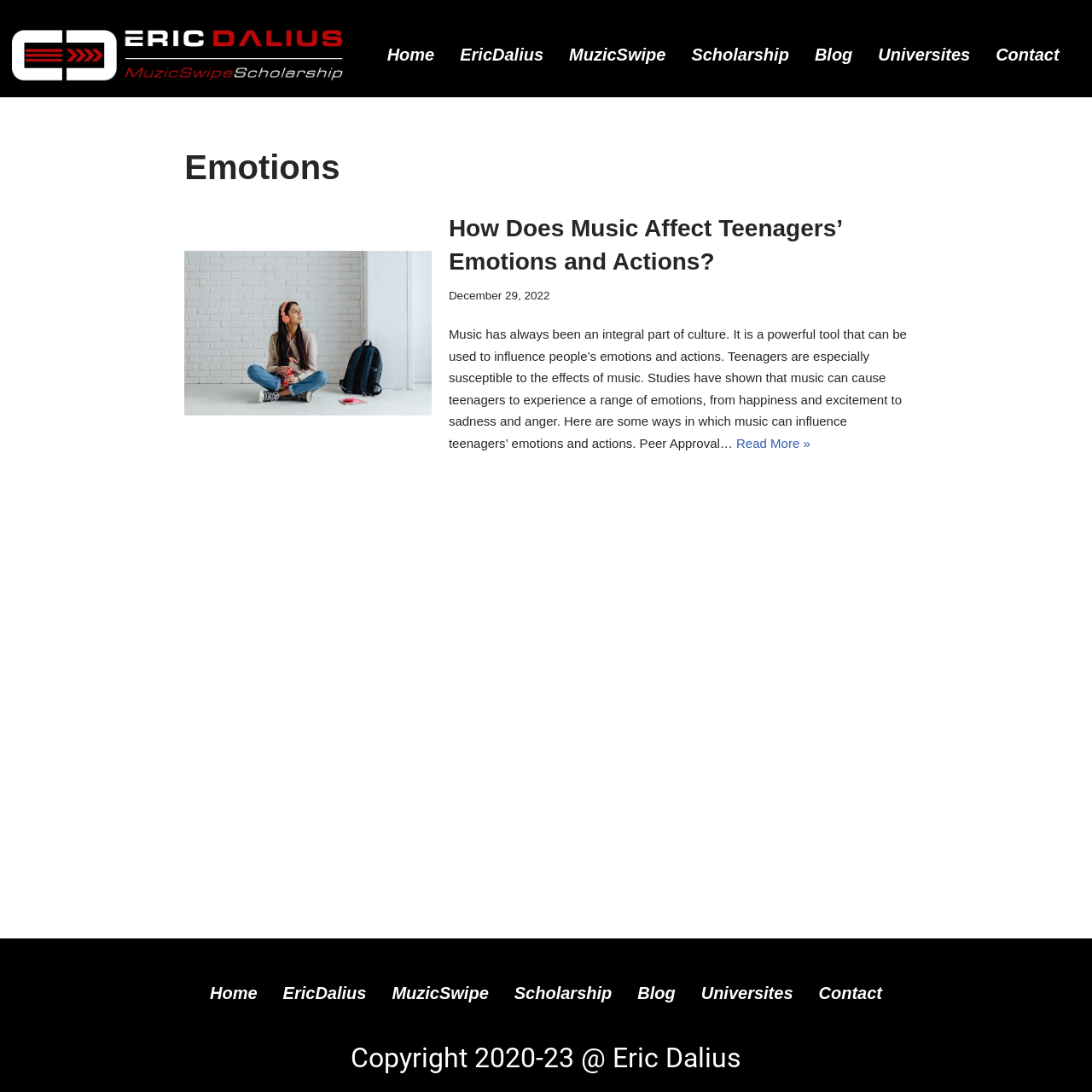Please identify the bounding box coordinates of the element's region that should be clicked to execute the following instruction: "Skip to content". The bounding box coordinates must be four float numbers between 0 and 1, i.e., [left, top, right, bottom].

[0.0, 0.025, 0.023, 0.041]